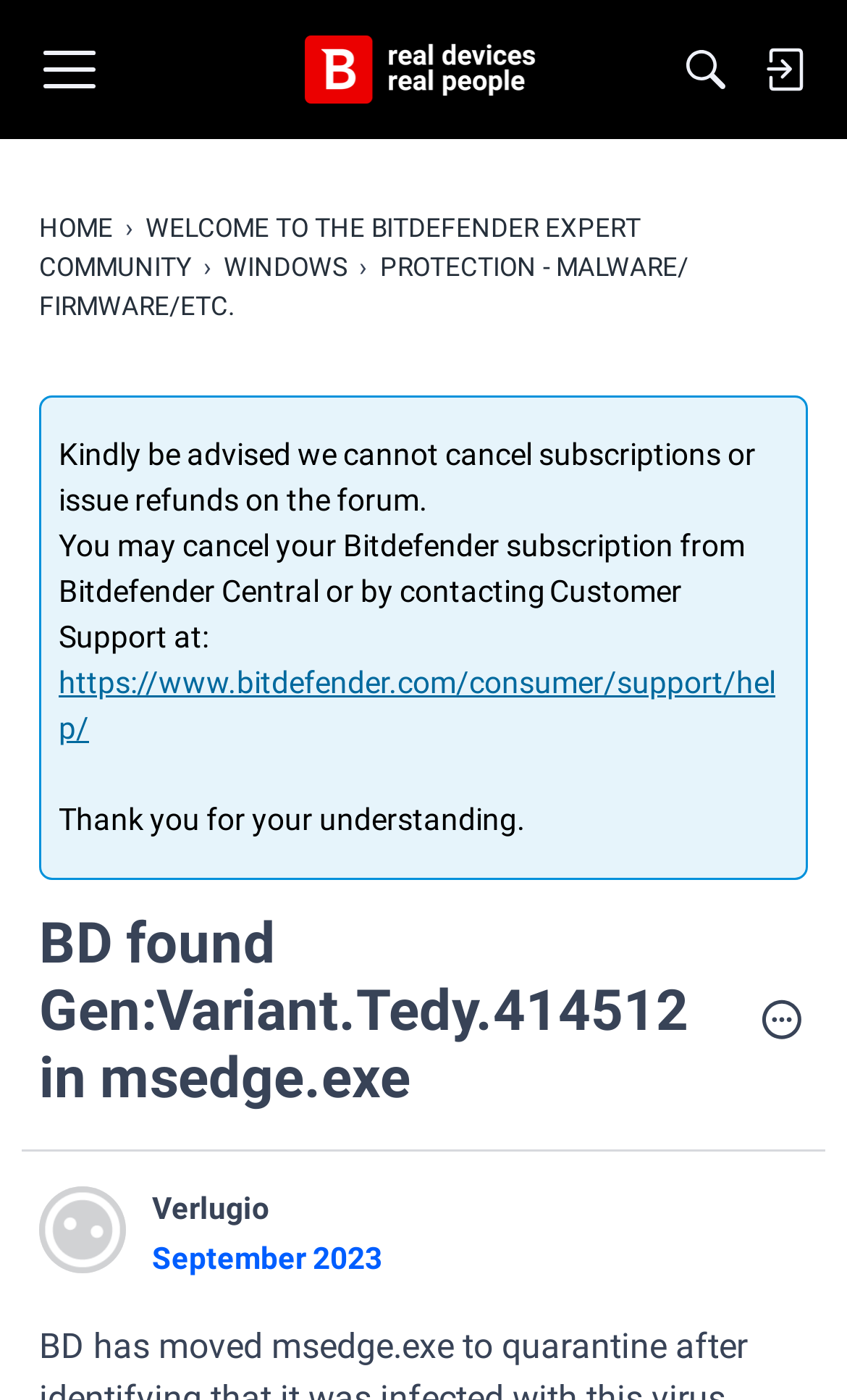Could you specify the bounding box coordinates for the clickable section to complete the following instruction: "Click the 'Menu' button"?

[0.051, 0.022, 0.113, 0.078]